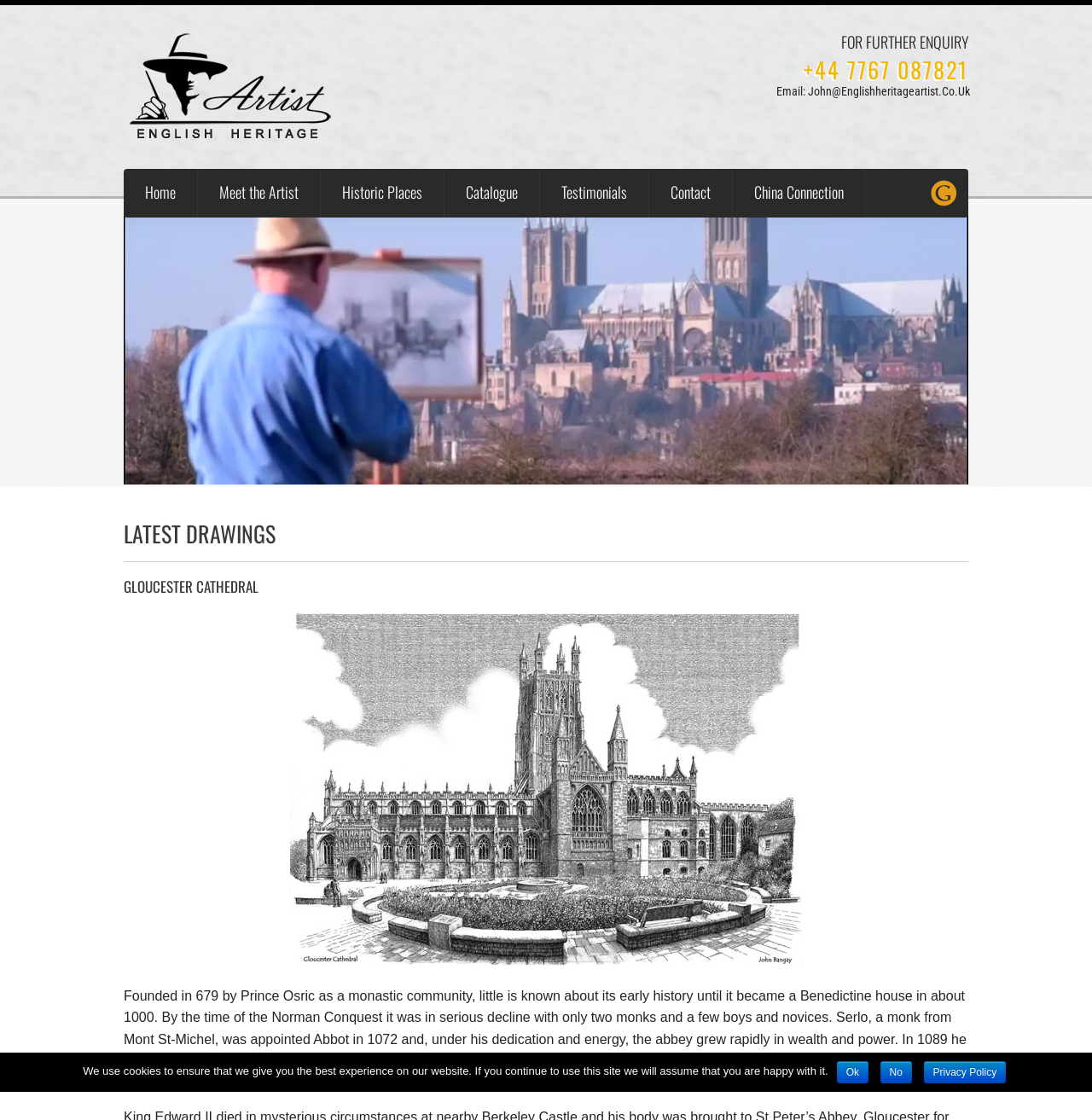Using the provided element description, identify the bounding box coordinates as (top-left x, top-left y, bottom-right x, bottom-right y). Ensure all values are between 0 and 1. Description: Historic Places

[0.294, 0.151, 0.407, 0.194]